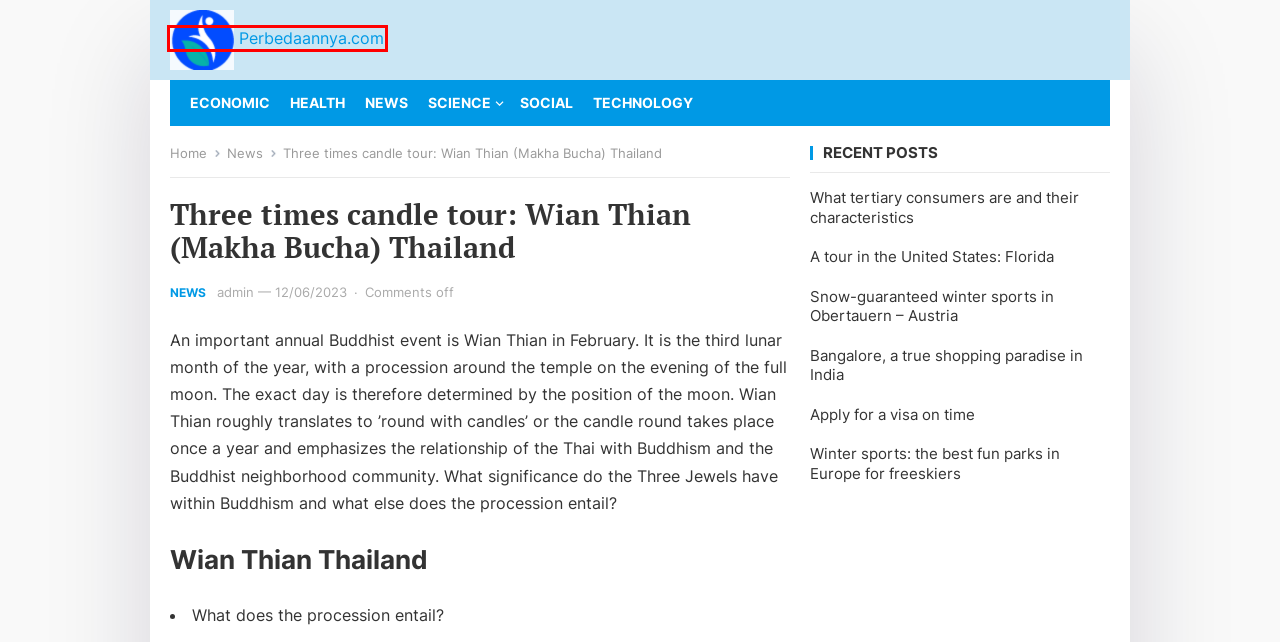Analyze the given webpage screenshot and identify the UI element within the red bounding box. Select the webpage description that best matches what you expect the new webpage to look like after clicking the element. Here are the candidates:
A. Social – Perbedaannya.Com
B. News – Perbedaannya.Com
C. Winter sports: the best fun parks in Europe for freeskiers – Perbedaannya.Com
D. Science – Perbedaannya.Com
E. Home – Perbedaannya.Com
F. What tertiary consumers are and their characteristics – Perbedaannya.Com
G. Bangalore, a true shopping paradise in India – Perbedaannya.Com
H. A tour in the United States: Florida – Perbedaannya.Com

E